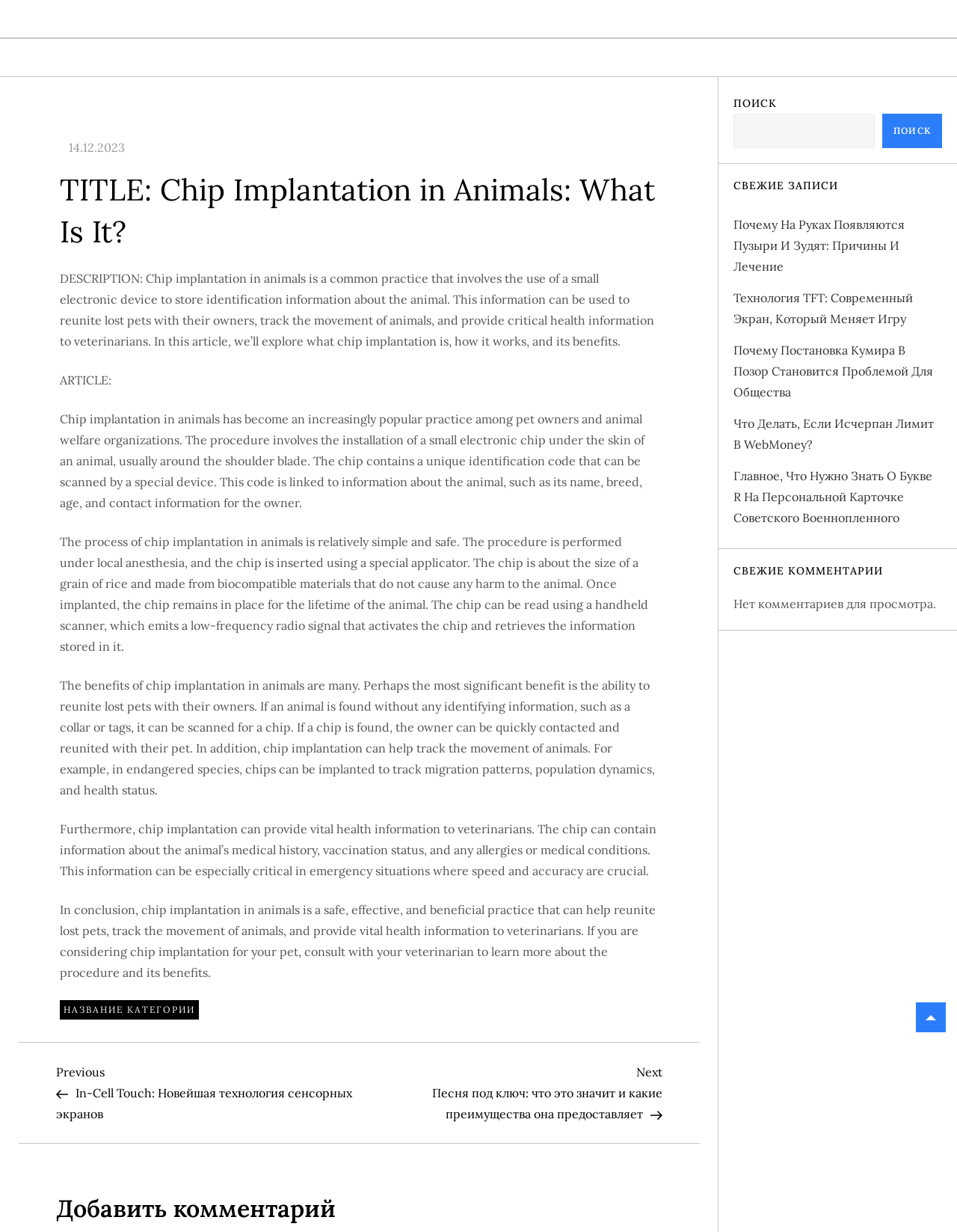Can you give a detailed response to the following question using the information from the image? What is the purpose of chip implantation in animals?

The benefits of chip implantation in animals are many. Perhaps the most significant benefit is the ability to reunite lost pets with their owners. In addition, chip implantation can help track the movement of animals. Furthermore, chip implantation can provide vital health information to veterinarians.